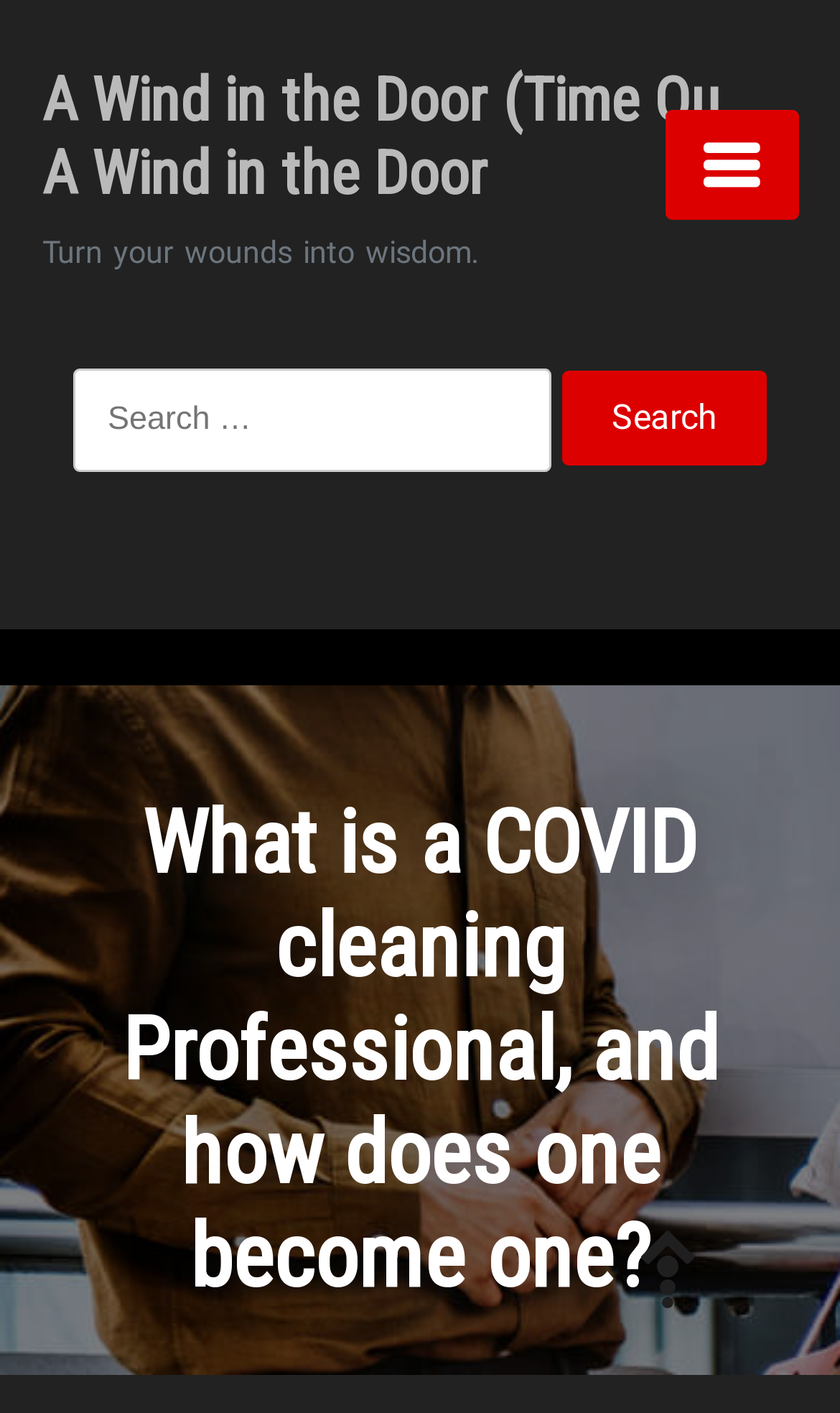How many search buttons are there on the page?
Respond to the question with a single word or phrase according to the image.

2